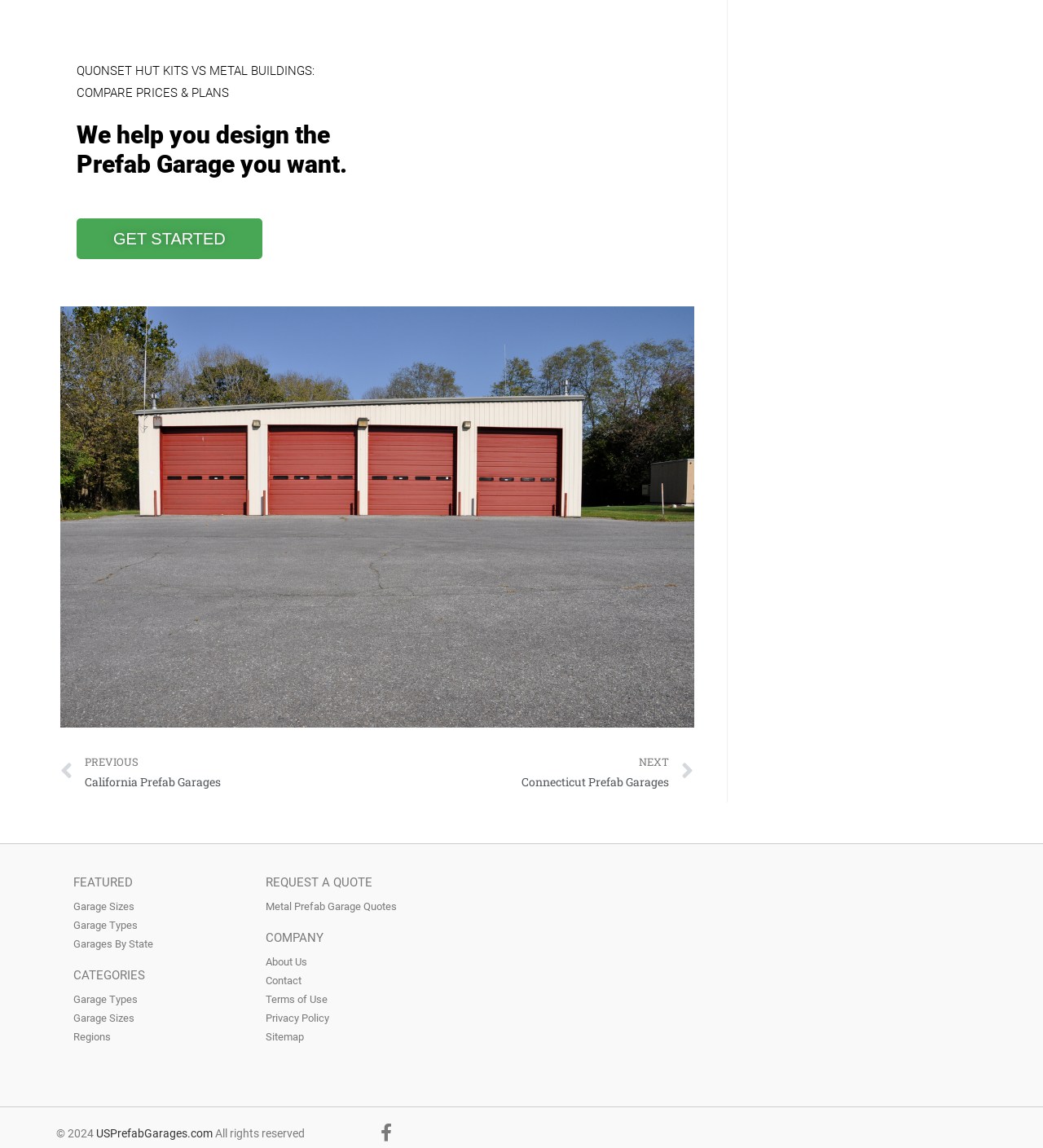Provide the bounding box coordinates of the HTML element described by the text: "Metal Prefab Garage Quotes".

[0.239, 0.781, 0.46, 0.798]